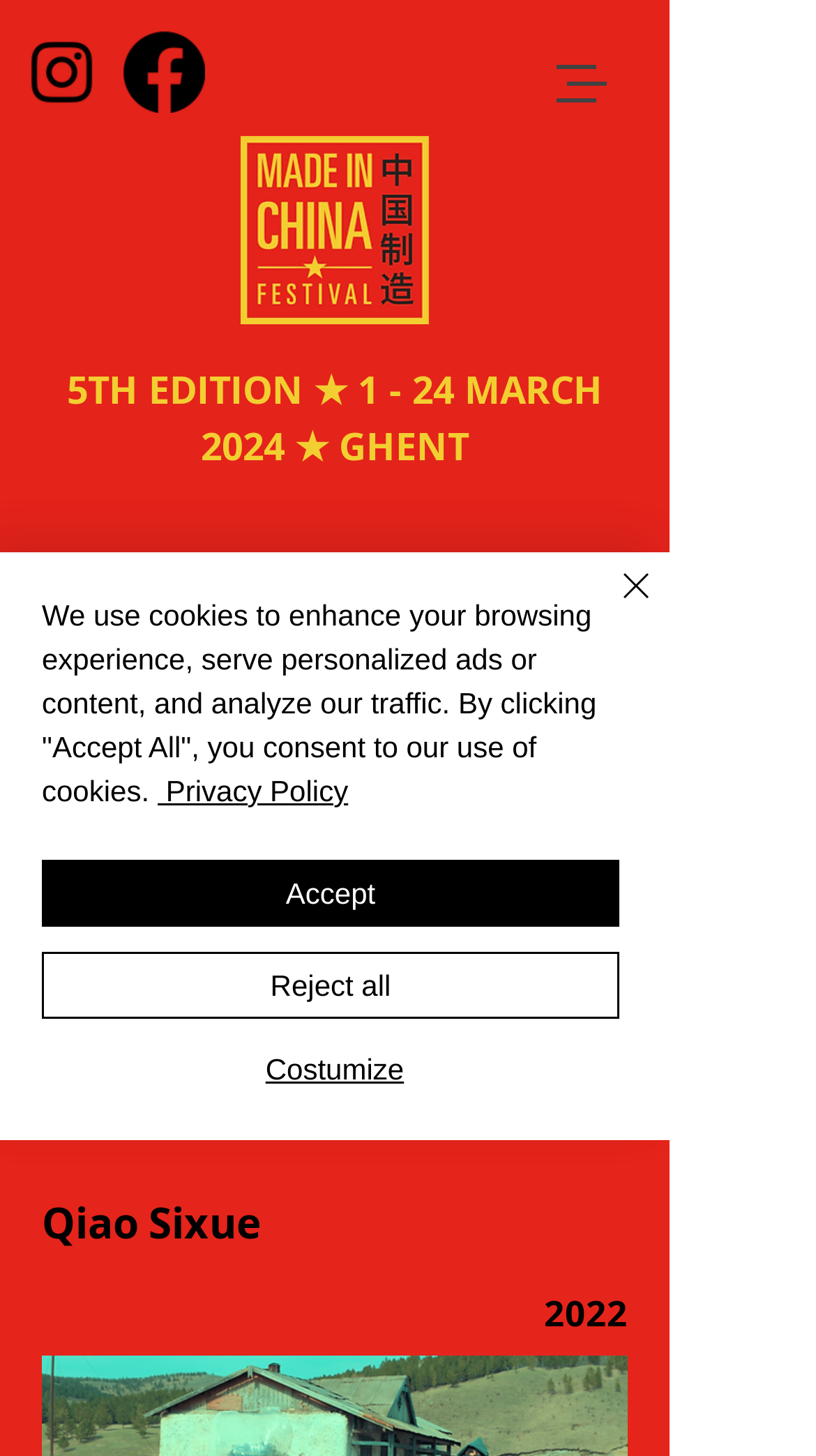Summarize the webpage with a detailed and informative caption.

The webpage is about the 5th edition of the "The Cord of Life 脐带" event, taking place from March 1 to 24, 2024, in Ghent. At the top right corner, there is a navigation menu button. Below it, there is a social bar with links to Instagram and Facebook, each accompanied by an image. 

To the right of the social bar, there is a logo image "mic_logo_2024.png". Below the logo, there is a heading announcing the event details. 

On the left side, there is a large image "visionsofchina.png" that takes up most of the page's width. On top of this image, there is a link to go back, a heading with no text, and a heading with the title "The Cord of Life 脐带". Below these elements, there is a static text "Qiao Sixue" and a heading with the year "2022". 

At the bottom of the page, there is a cookie policy alert with a message about the use of cookies. The alert includes links to the privacy policy and buttons to accept, reject, or customize the cookie settings. There is also a close button with a "Close" image.